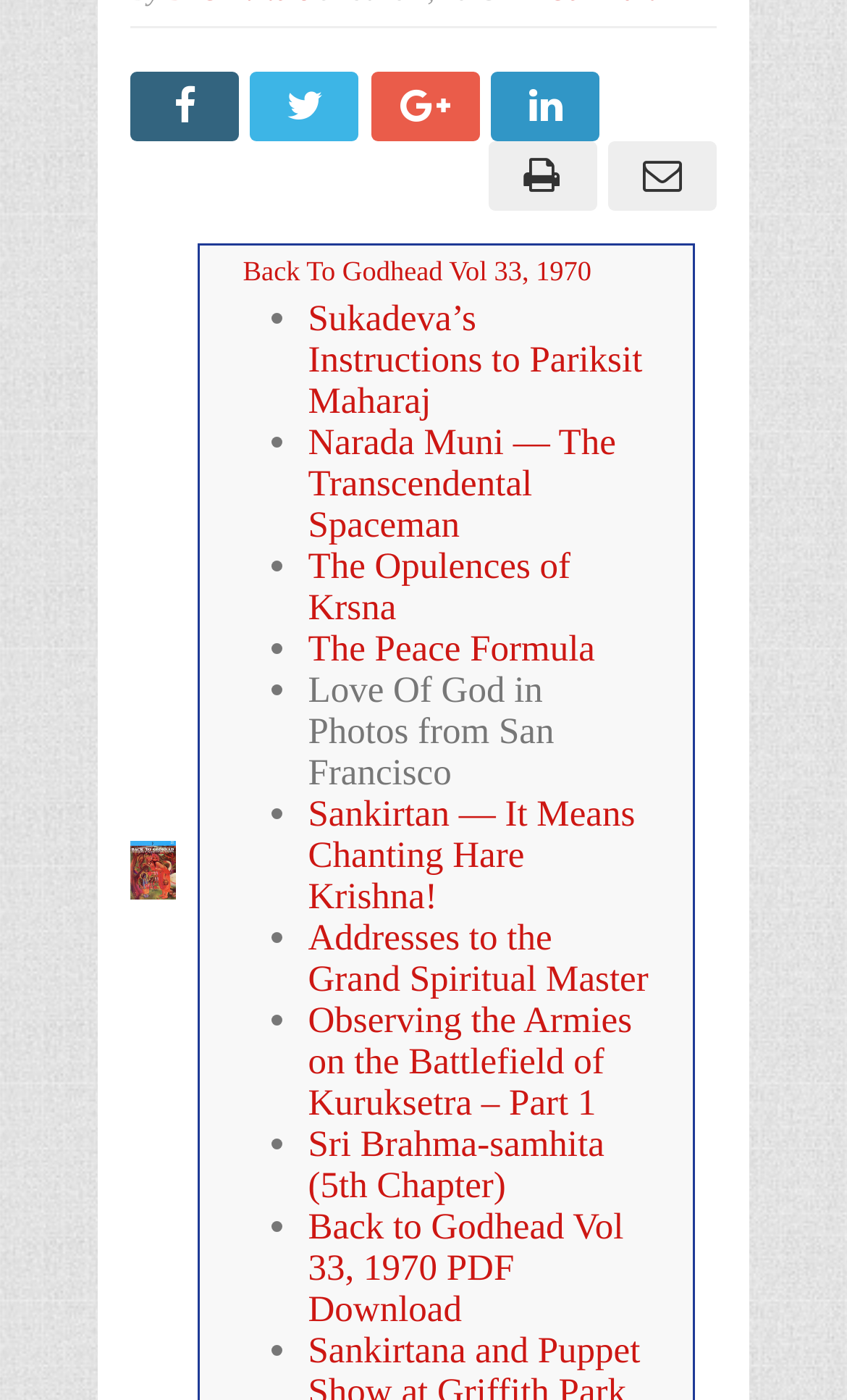Using the element description alt="wp-content/uploads/2013/12/1970-01-33-01-226x300.jpg", predict the bounding box coordinates for the UI element. Provide the coordinates in (top-left x, top-left y, bottom-right x, bottom-right y) format with values ranging from 0 to 1.

[0.154, 0.607, 0.207, 0.633]